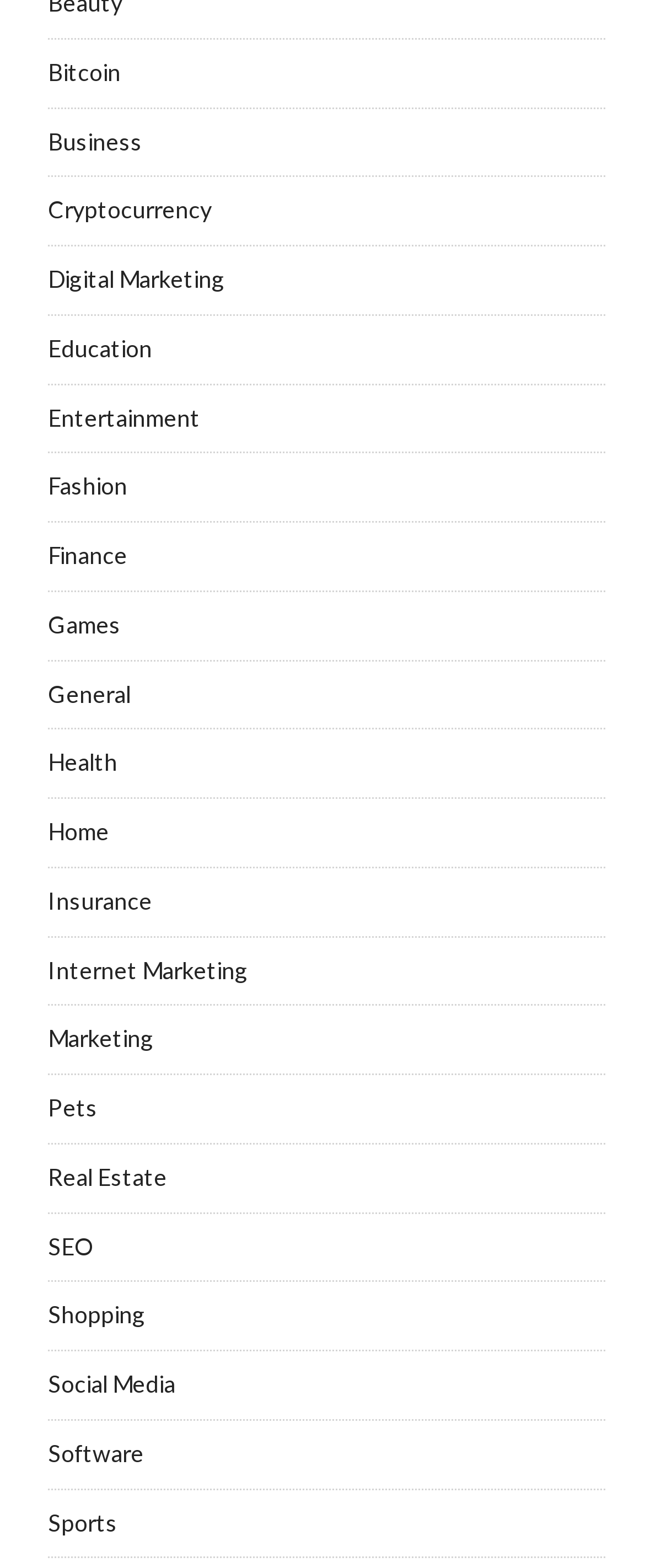Using the format (top-left x, top-left y, bottom-right x, bottom-right y), provide the bounding box coordinates for the described UI element. All values should be floating point numbers between 0 and 1: Finance

[0.074, 0.345, 0.197, 0.363]